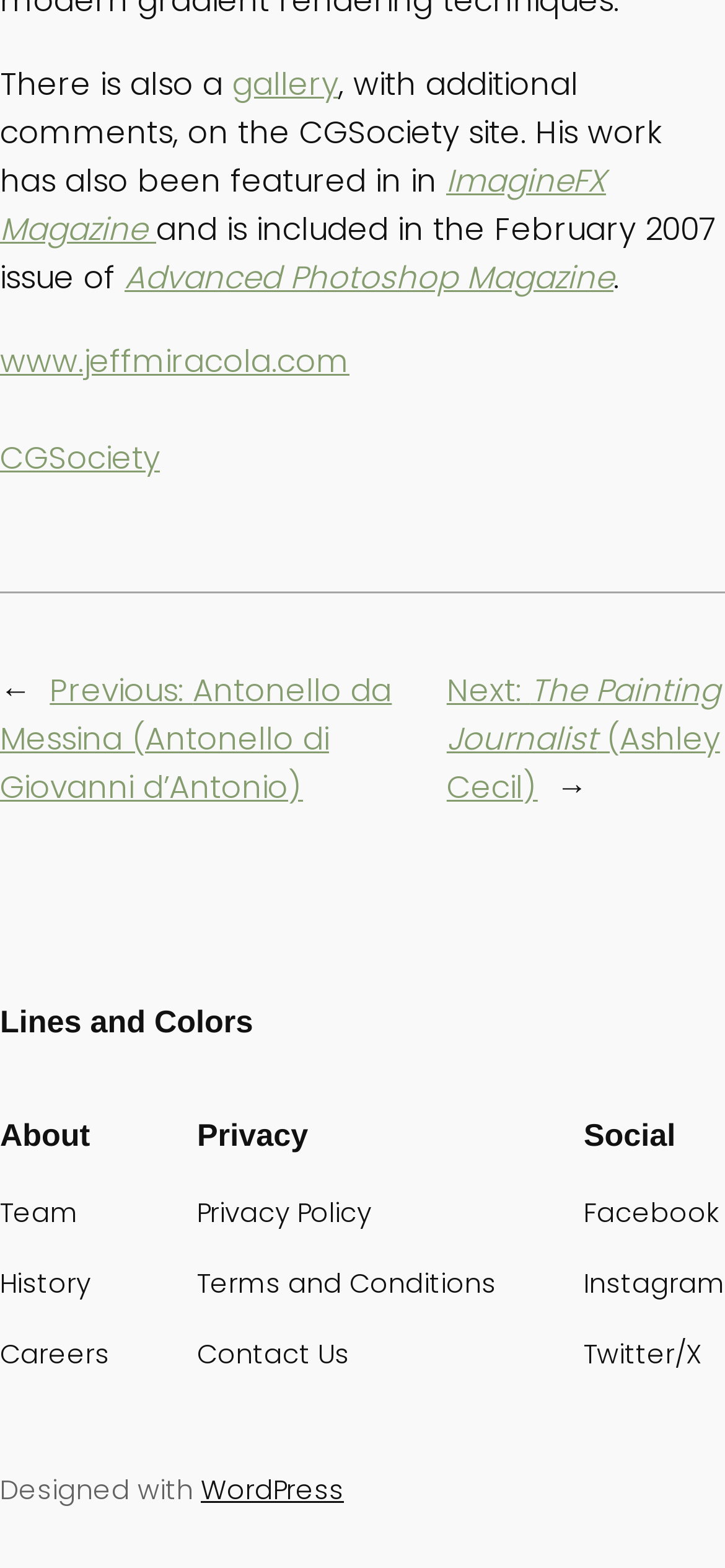What is the platform used to design the website?
Please provide a comprehensive answer to the question based on the webpage screenshot.

The webpage contains a link to 'WordPress' at the bottom, indicating that it is the platform used to design and build the website.